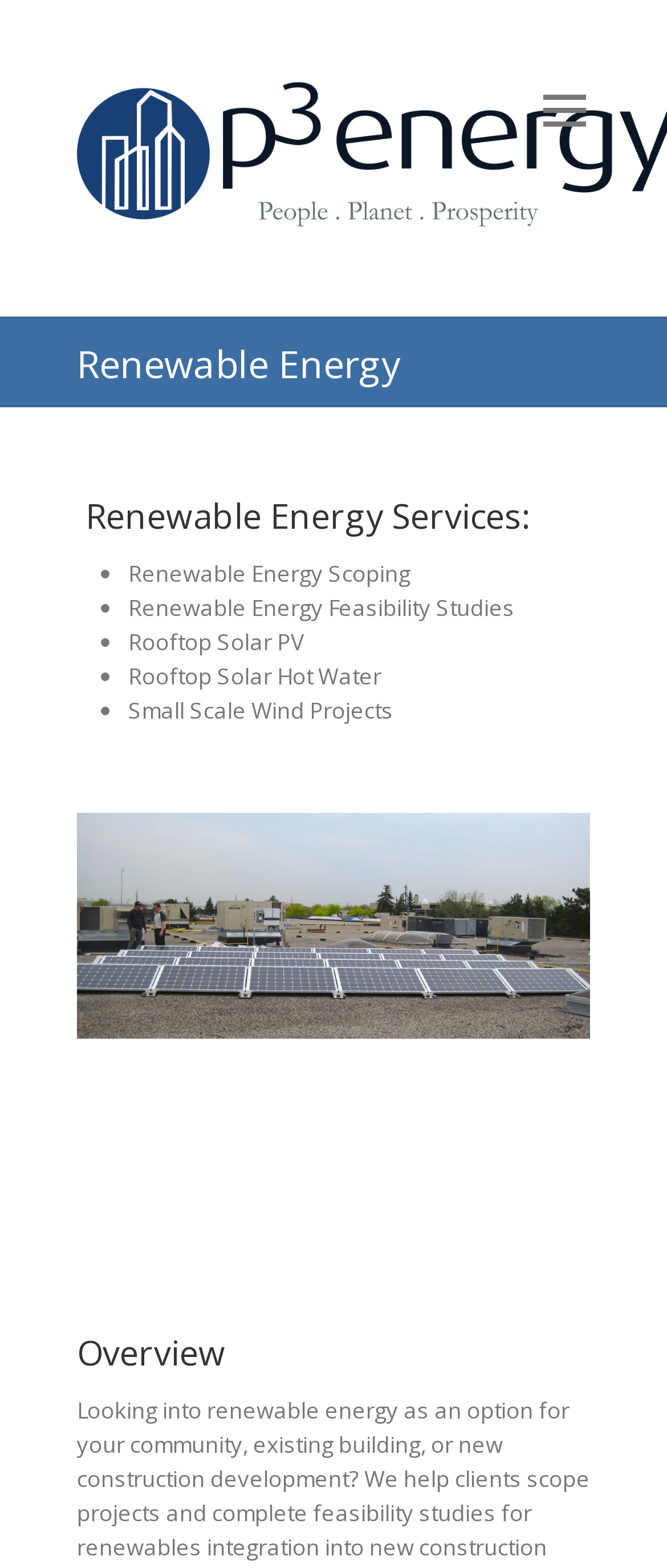Use the information in the screenshot to answer the question comprehensively: What is the last section on the webpage?

The last section on the webpage is obtained from the heading element 'Overview' located at the bottom of the webpage, indicating that it is the last section.